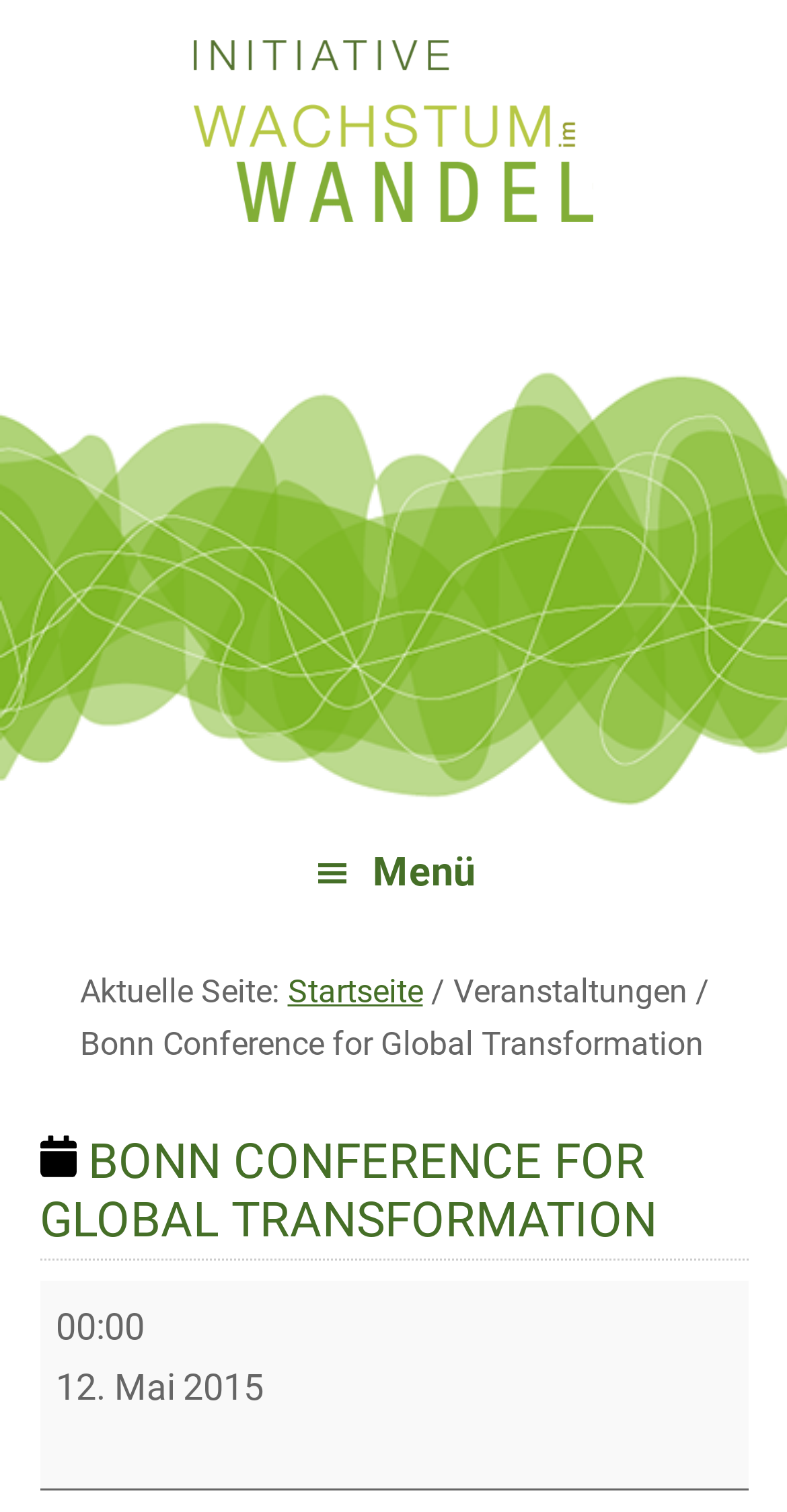Bounding box coordinates are given in the format (top-left x, top-left y, bottom-right x, bottom-right y). All values should be floating point numbers between 0 and 1. Provide the bounding box coordinate for the UI element described as: Startseite

[0.365, 0.643, 0.537, 0.668]